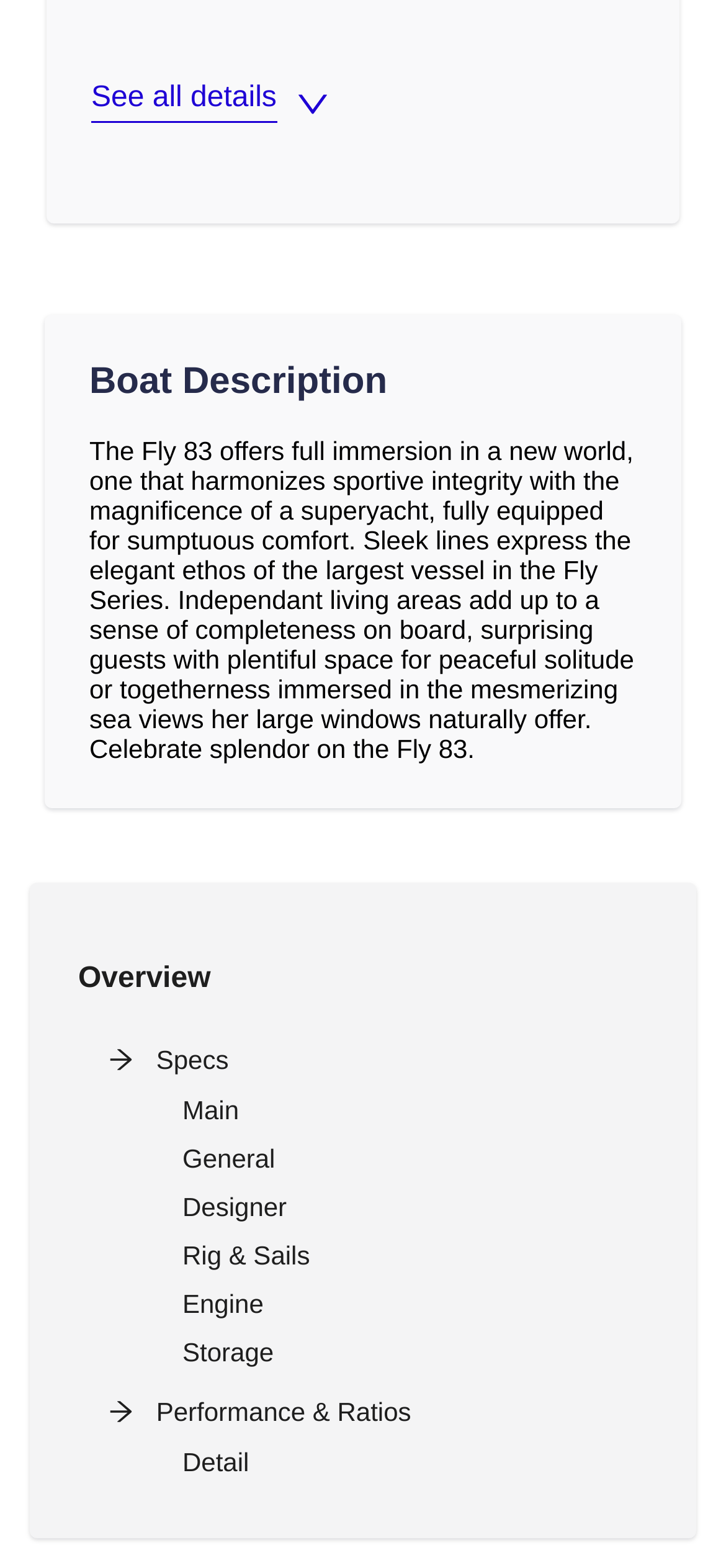What is the name of the boat?
Please use the visual content to give a single word or phrase answer.

Fly 83